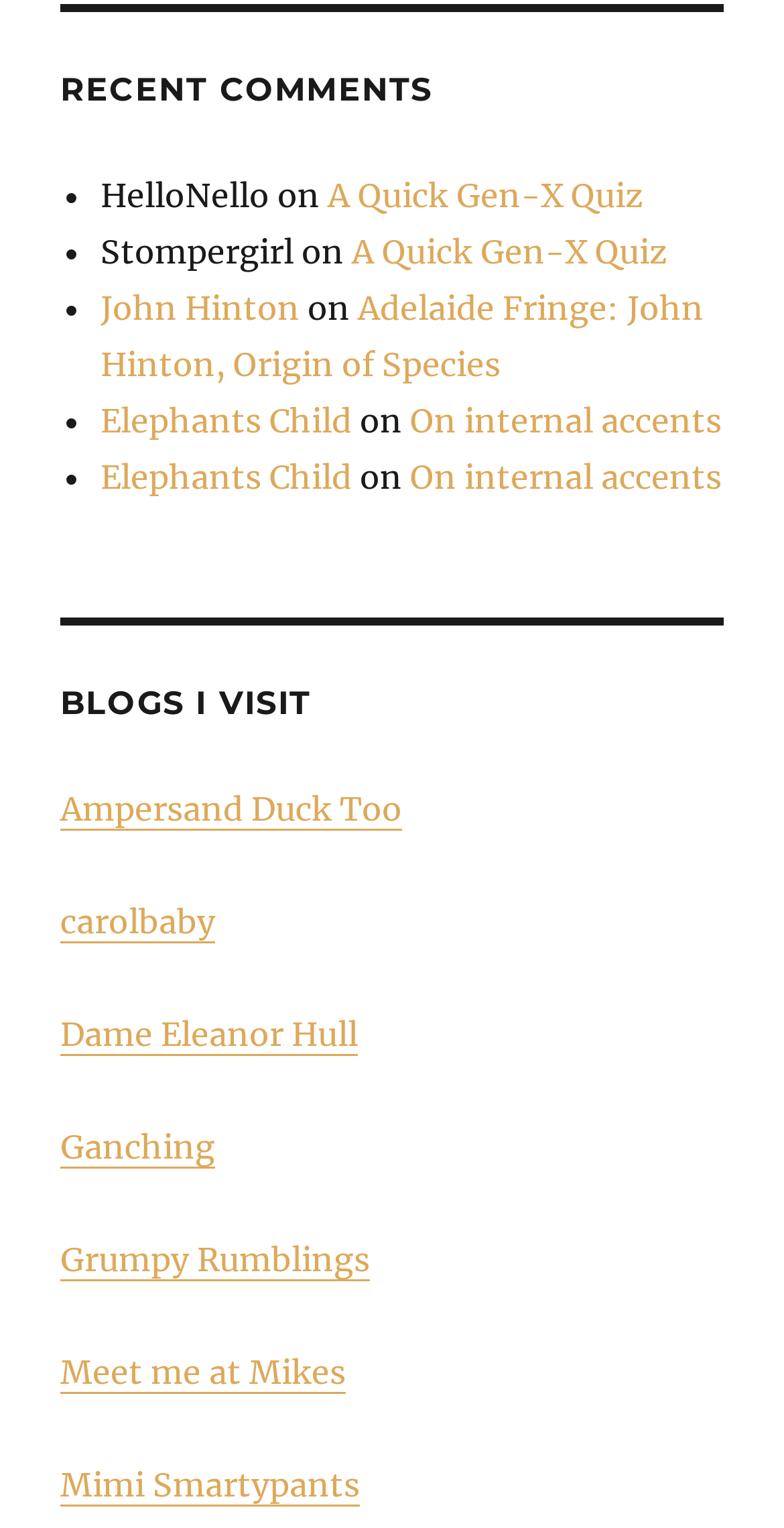How many blogs are listed in the 'BLOGS I VISIT' section?
Please provide a comprehensive and detailed answer to the question.

The 'BLOGS I VISIT' section has 9 link elements, each representing a different blog, which are listed vertically.